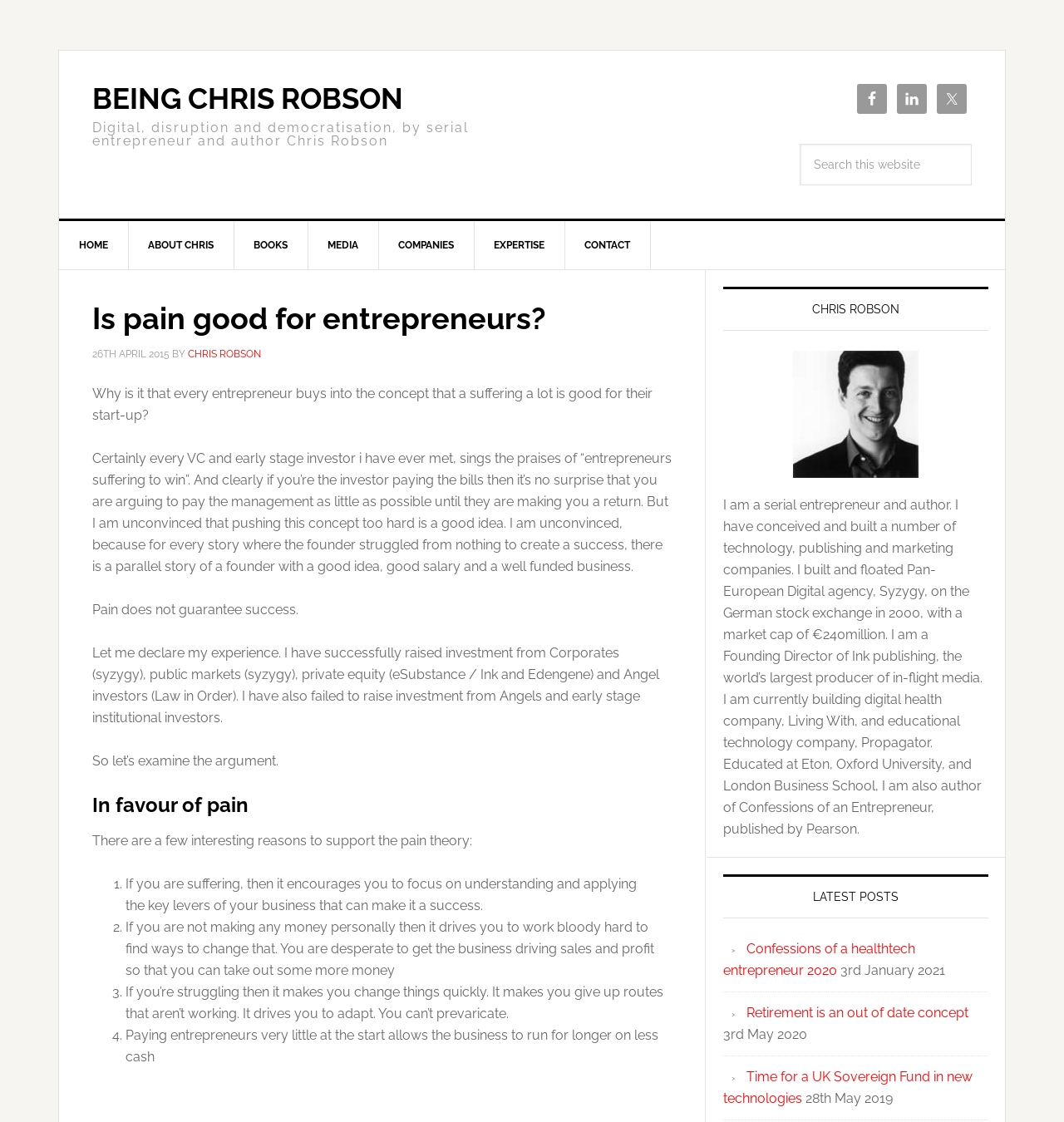Please find the bounding box coordinates of the element that needs to be clicked to perform the following instruction: "Go to Facebook page". The bounding box coordinates should be four float numbers between 0 and 1, represented as [left, top, right, bottom].

[0.805, 0.075, 0.834, 0.101]